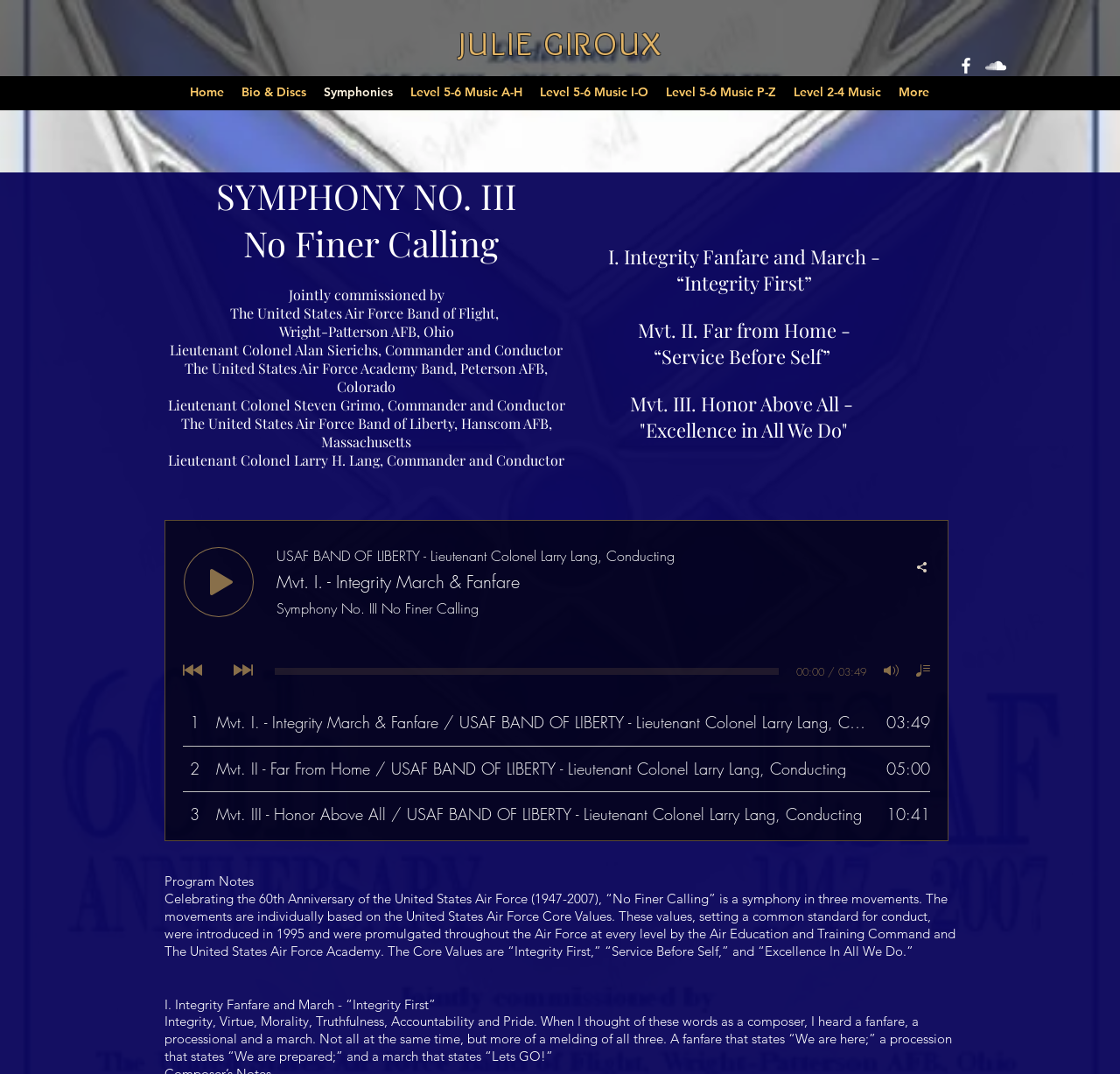Please provide a detailed answer to the question below by examining the image:
What is the name of the band that jointly commissioned the symphony?

The name of the band that jointly commissioned the symphony is The United States Air Force Band of Flight, which can be seen from the text 'Jointly commissioned by The United States Air Force Band of Flight, Wright-Patterson AFB, Ohio...'.